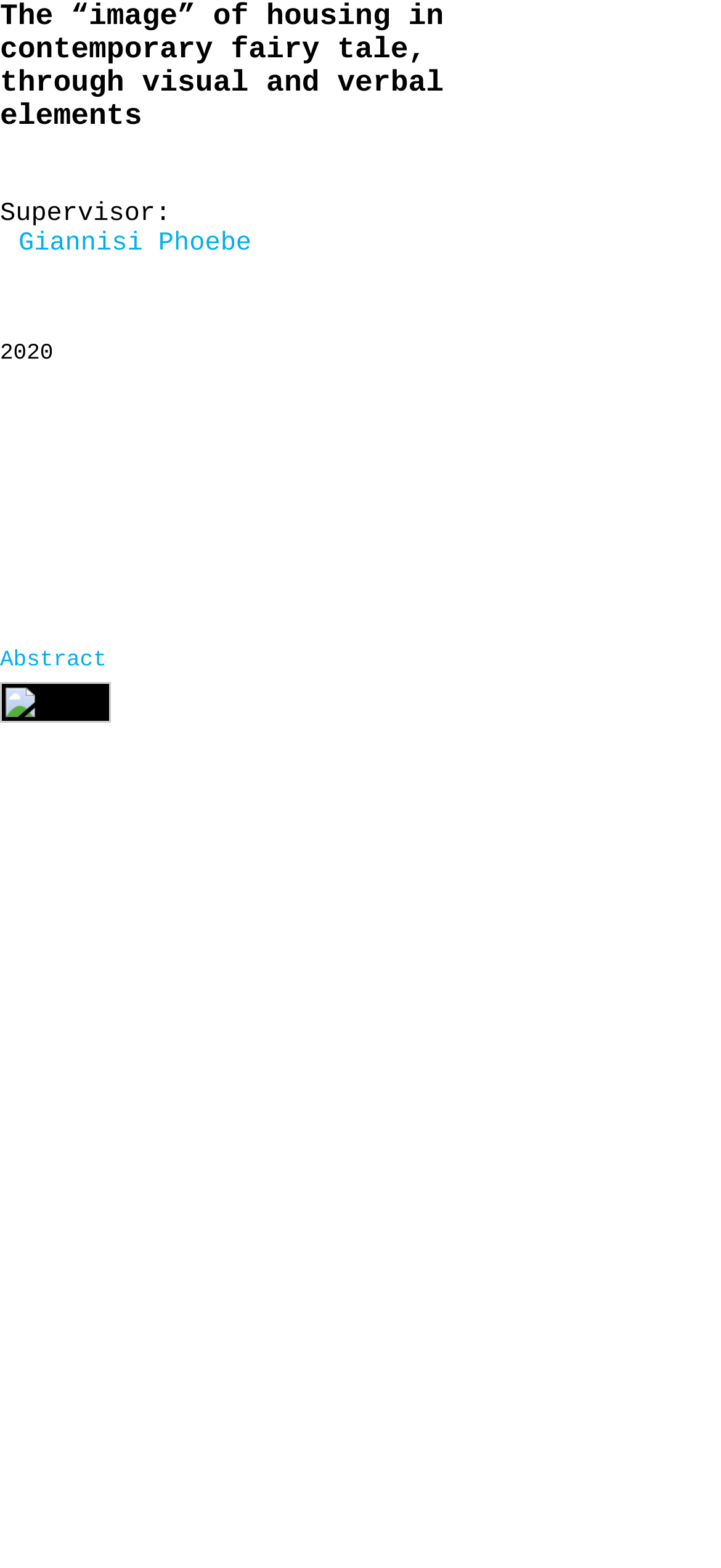What is the section below the abstract?
Using the image as a reference, give an elaborate response to the question.

The static text 'Abstract' is followed by an image, indicating that the section below the abstract is an image.